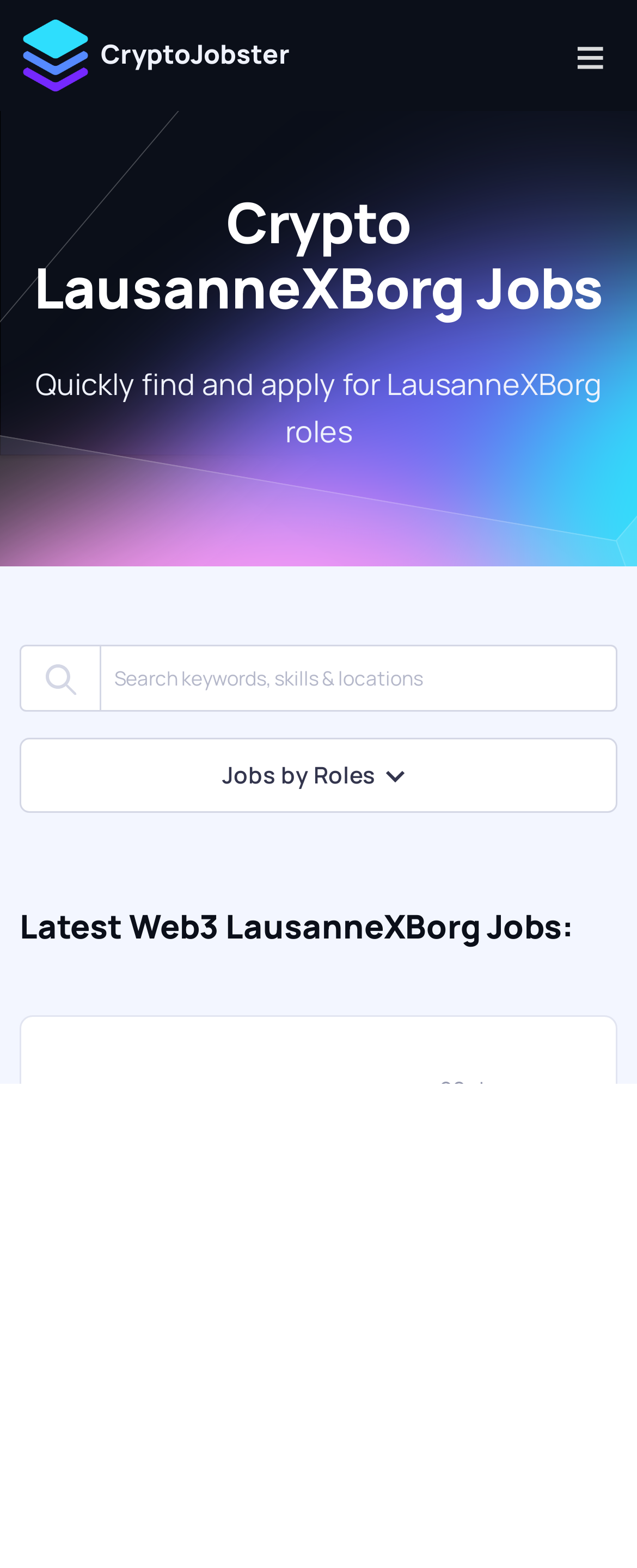Please find the main title text of this webpage.

Crypto LausanneXBorg Jobs